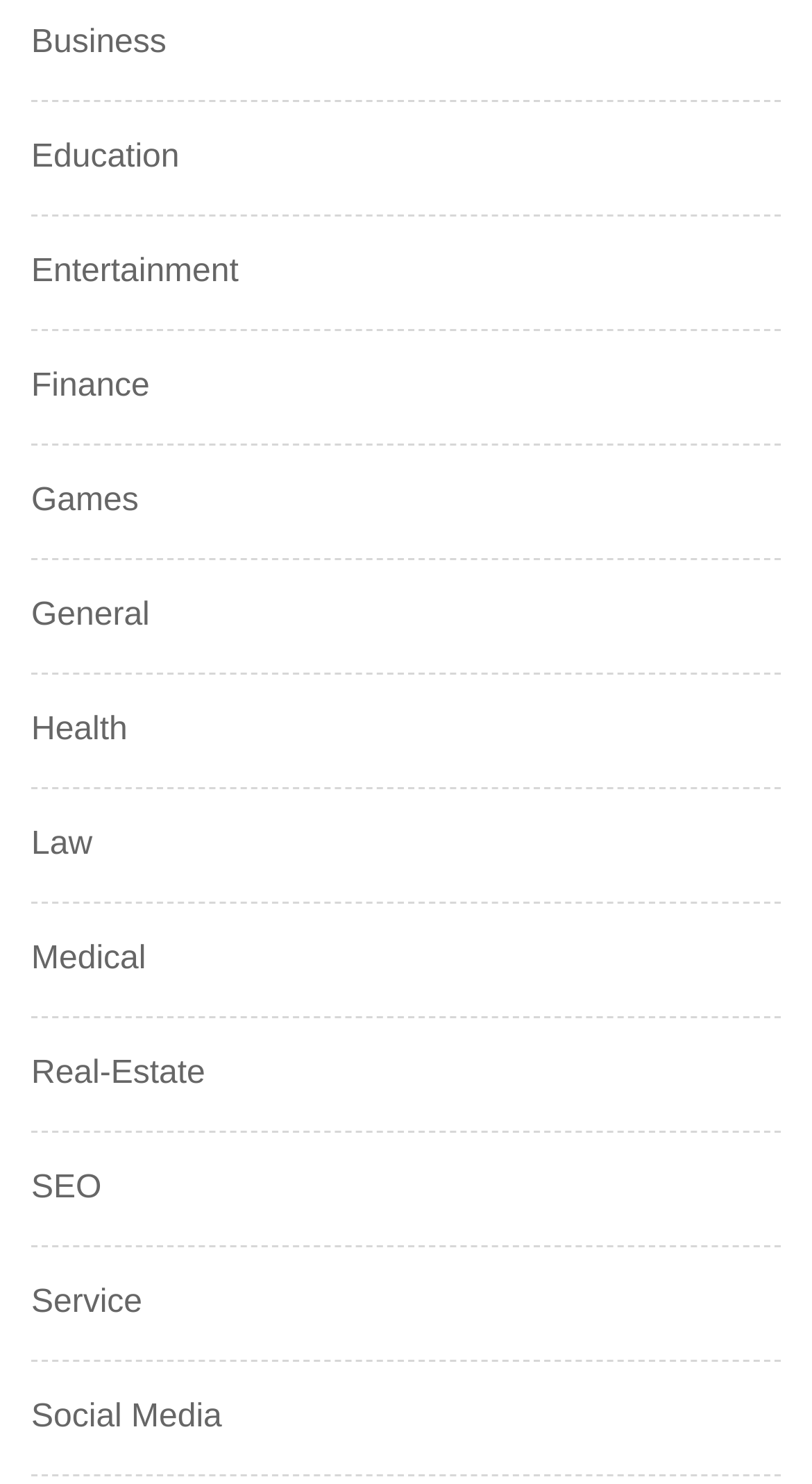Locate the bounding box coordinates of the element that needs to be clicked to carry out the instruction: "Send an email". The coordinates should be given as four float numbers ranging from 0 to 1, i.e., [left, top, right, bottom].

None